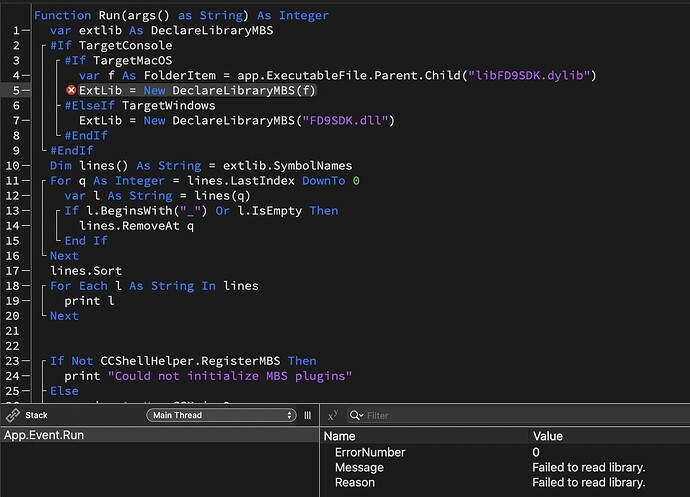Explain in detail what you see in the image.

The image displays a code editor interface featuring a script written in a language, likely for a development environment. Central to the image is a function named `Run`, which takes a string array as an argument and returns an integer. The function utilizes an external library represented by `extLib`, indicating operations for both macOS and Windows systems, depending on the compilation target. 

Prominent elements within the function include variable declarations, library loading mechanisms, and conditional statements controlling the execution flow based on the platform. Additionally, the function processes a list of lines obtained from the library, sorting them and printing details for each entry. An error handling section checks for issues initializing plugins, ensuring the program robustly manages library and plugin dependencies.

In the bottom part of the image, there’s a console or output area showing the results of the operations, with potential error details displayed, such as "ErrorNumber 0" and "Failed to read library," emphasizing the importance of error management within development environments.

Overall, the image encapsulates a crucial aspect of programming: integrating and managing libraries while handling potential errors gracefully.